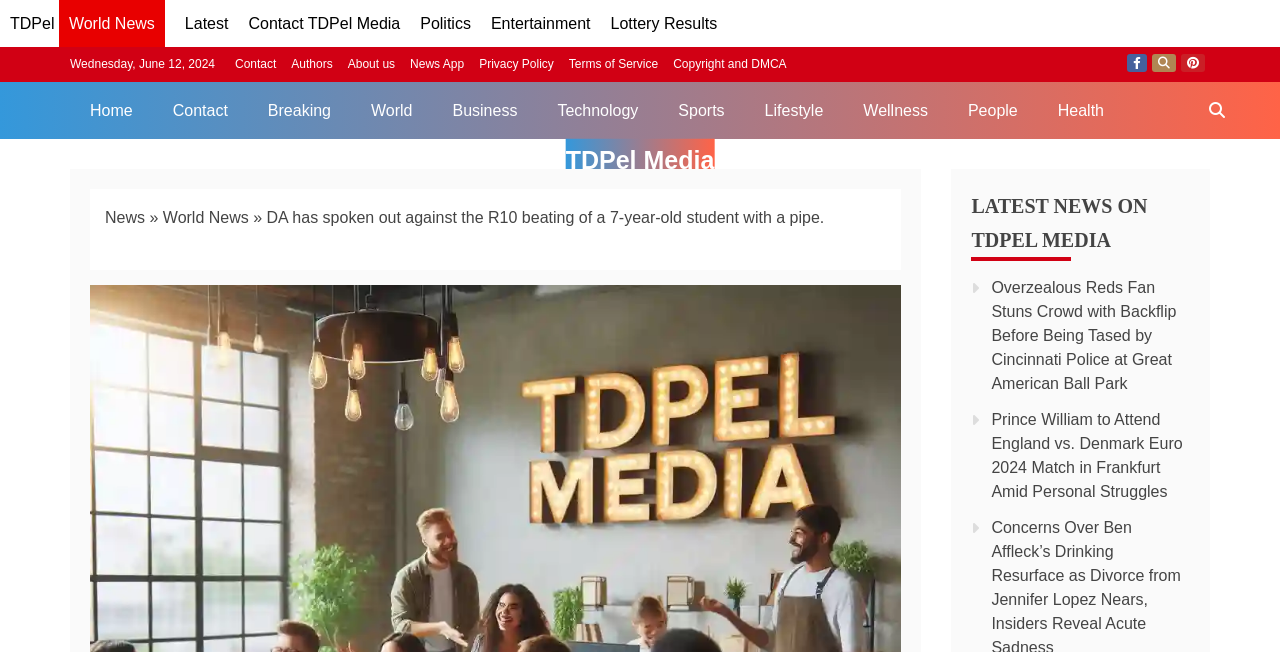Please determine the bounding box coordinates of the element to click in order to execute the following instruction: "Click on the 'Politics' link". The coordinates should be four float numbers between 0 and 1, specified as [left, top, right, bottom].

[0.328, 0.023, 0.368, 0.049]